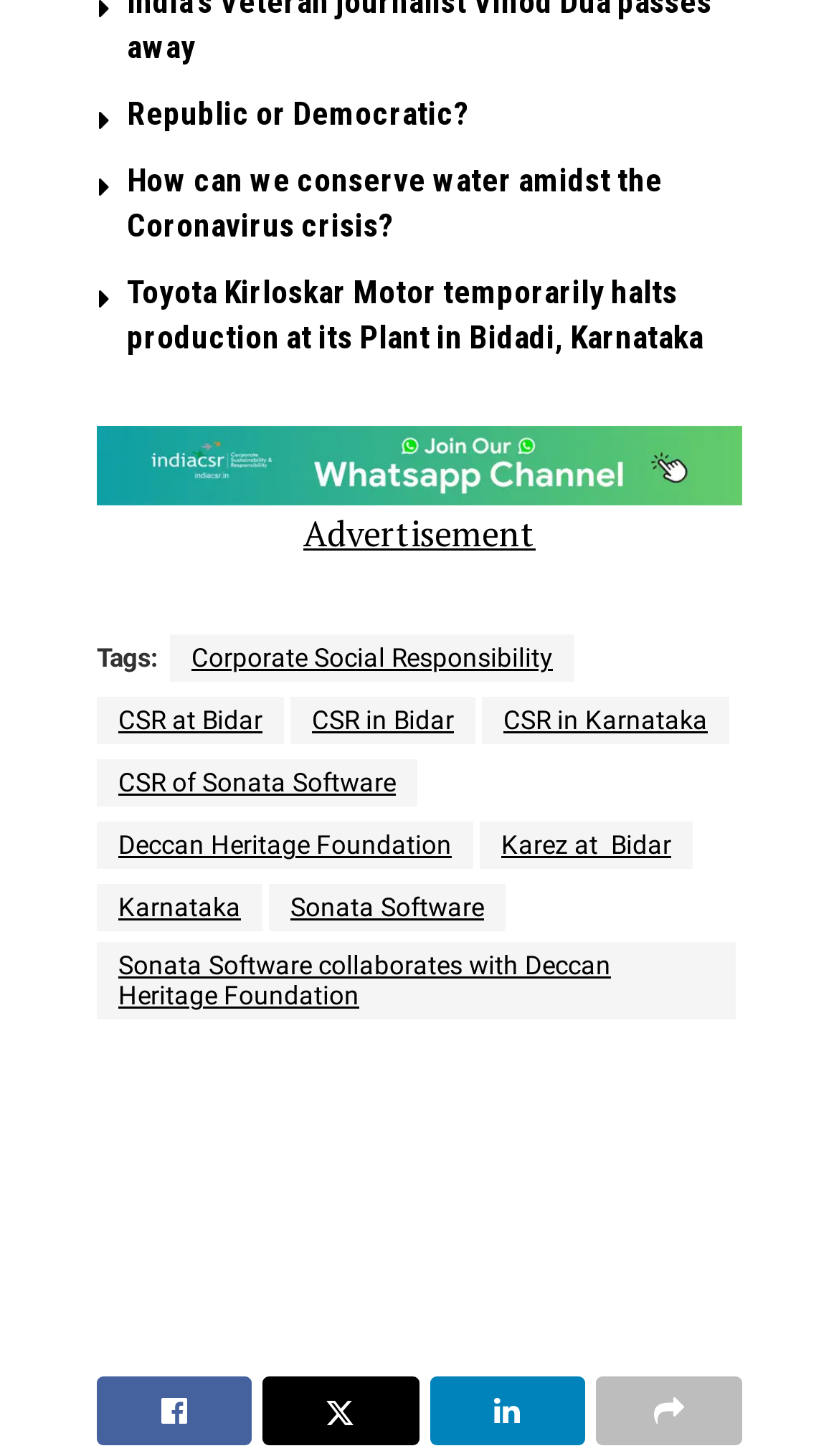Please identify the bounding box coordinates of the element that needs to be clicked to perform the following instruction: "Learn about Sonata Software's CSR initiatives".

[0.115, 0.522, 0.497, 0.554]